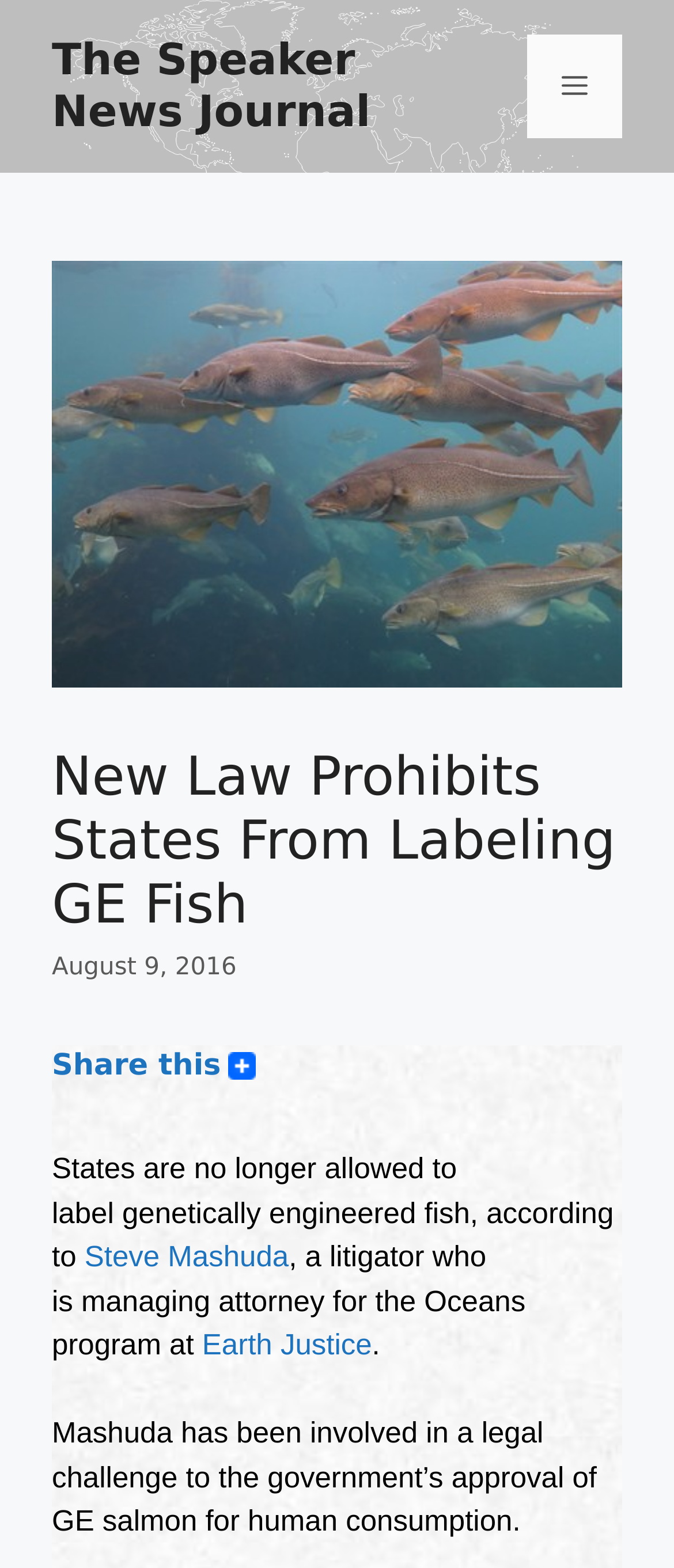Determine the heading of the webpage and extract its text content.

New Law Prohibits States From Labeling GE Fish